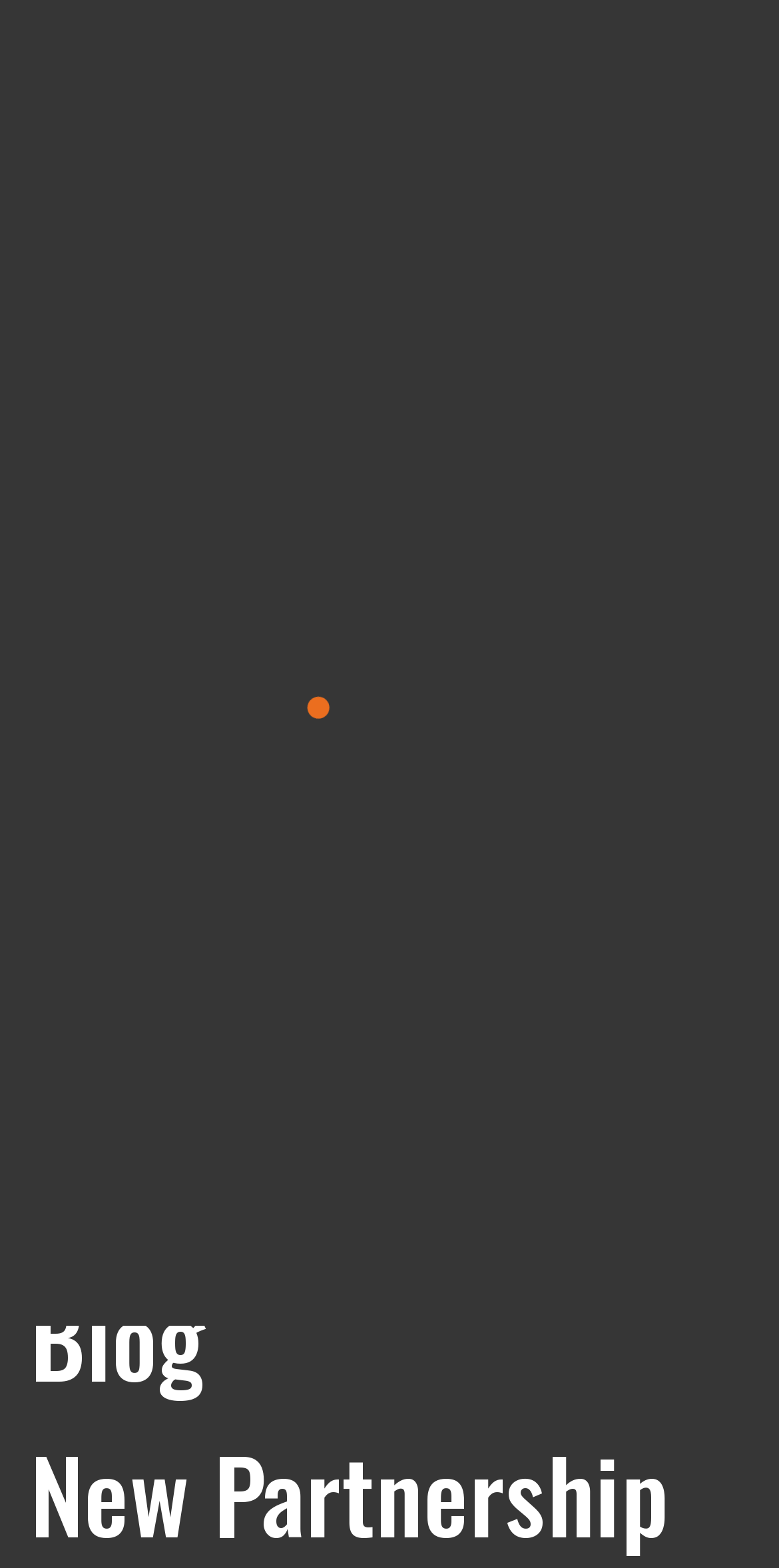How many social media links are present?
Please respond to the question with a detailed and well-explained answer.

I scanned the webpage and found three social media links, namely Facebook, Twitter, and Linkedin, which are located near the top of the webpage.